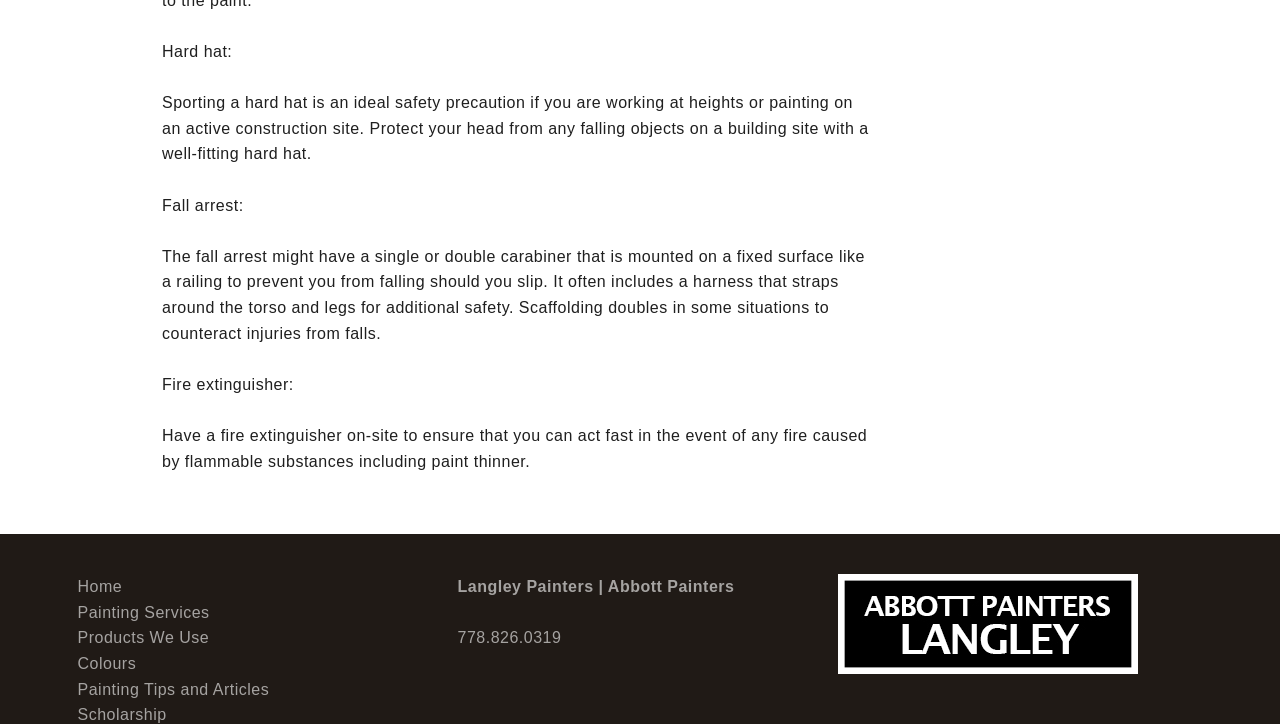What is the purpose of having a fire extinguisher on-site?
Answer the question with as much detail as you can, using the image as a reference.

Having a fire extinguisher on-site ensures that one can act fast in the event of any fire caused by flammable substances, including paint thinner.